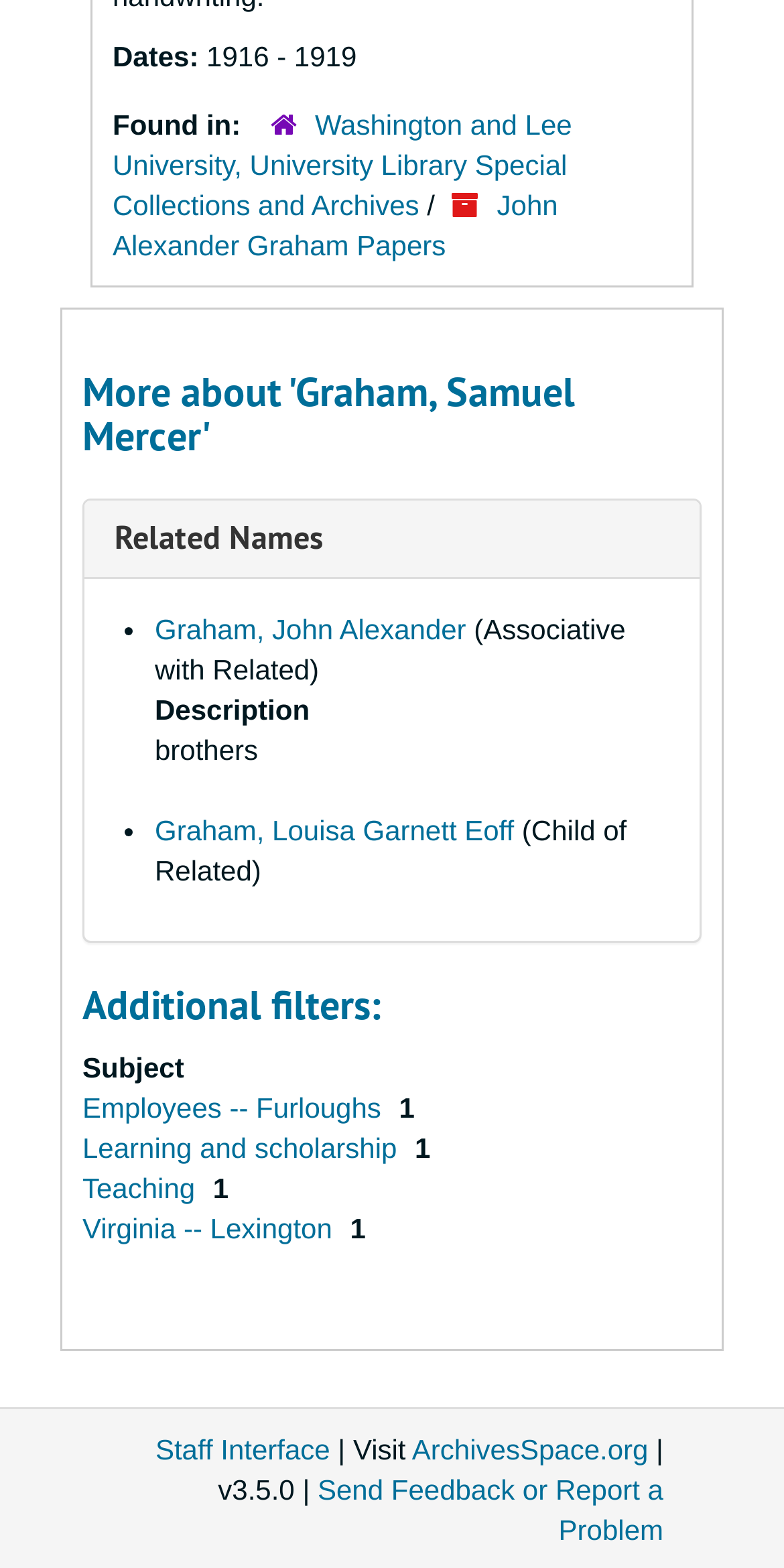Determine the bounding box coordinates for the HTML element mentioned in the following description: "John Alexander Graham Papers". The coordinates should be a list of four floats ranging from 0 to 1, represented as [left, top, right, bottom].

[0.144, 0.12, 0.712, 0.167]